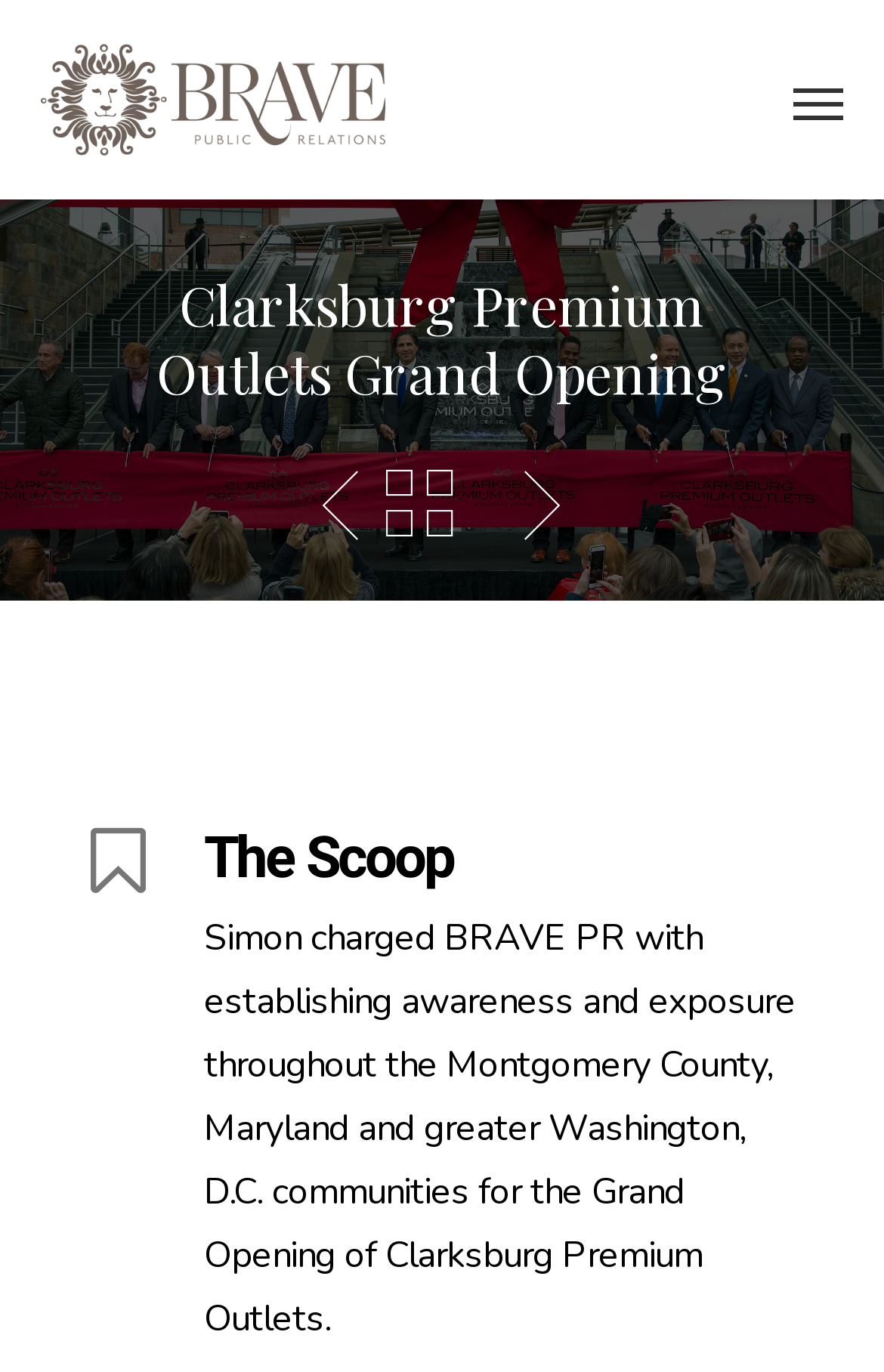What is the location of Clarksburg Premium Outlets?
Using the image, give a concise answer in the form of a single word or short phrase.

Montgomery County, Maryland